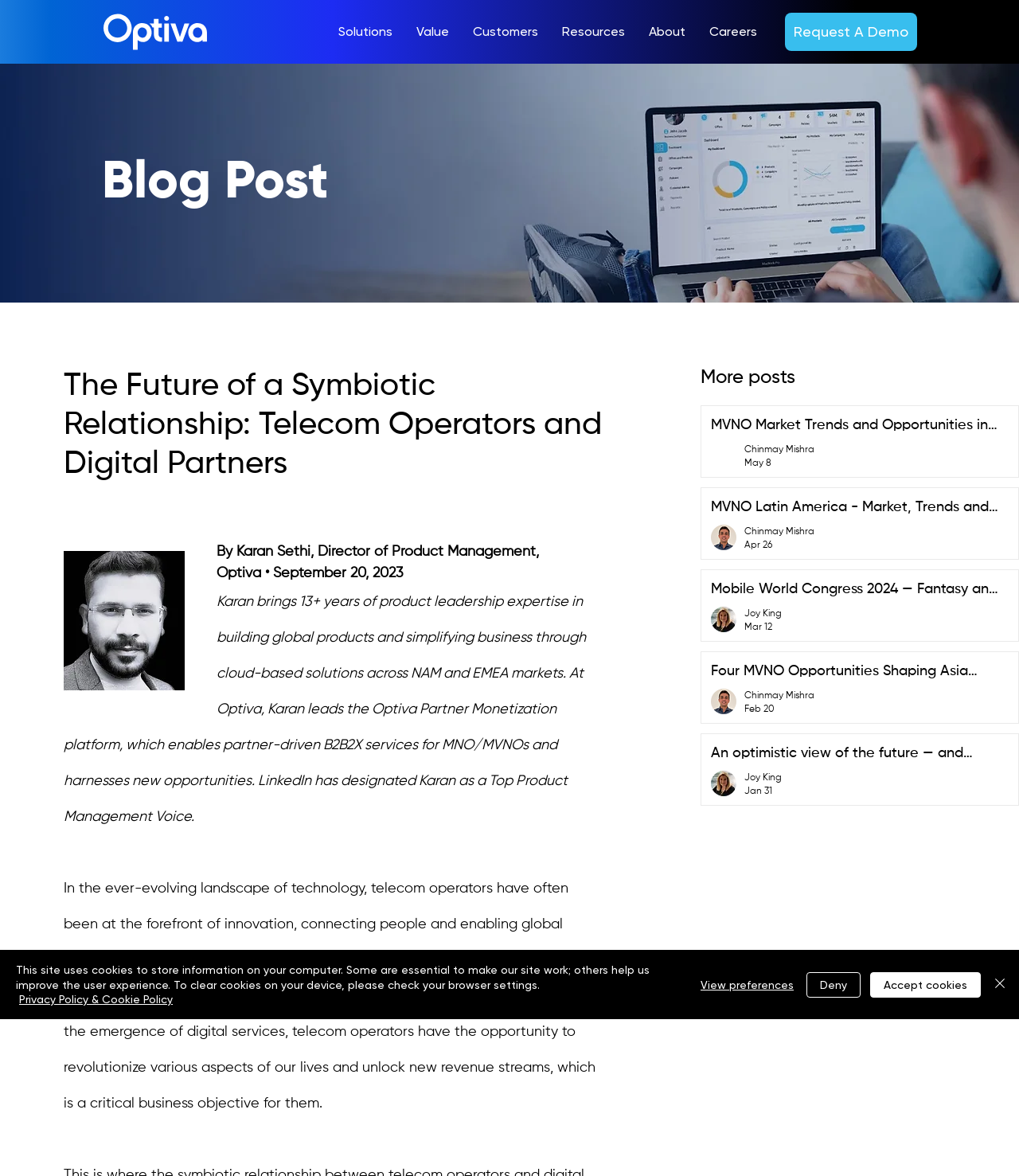Find the bounding box coordinates of the clickable element required to execute the following instruction: "Click the 'More posts' link". Provide the coordinates as four float numbers between 0 and 1, i.e., [left, top, right, bottom].

[0.688, 0.311, 1.0, 0.331]